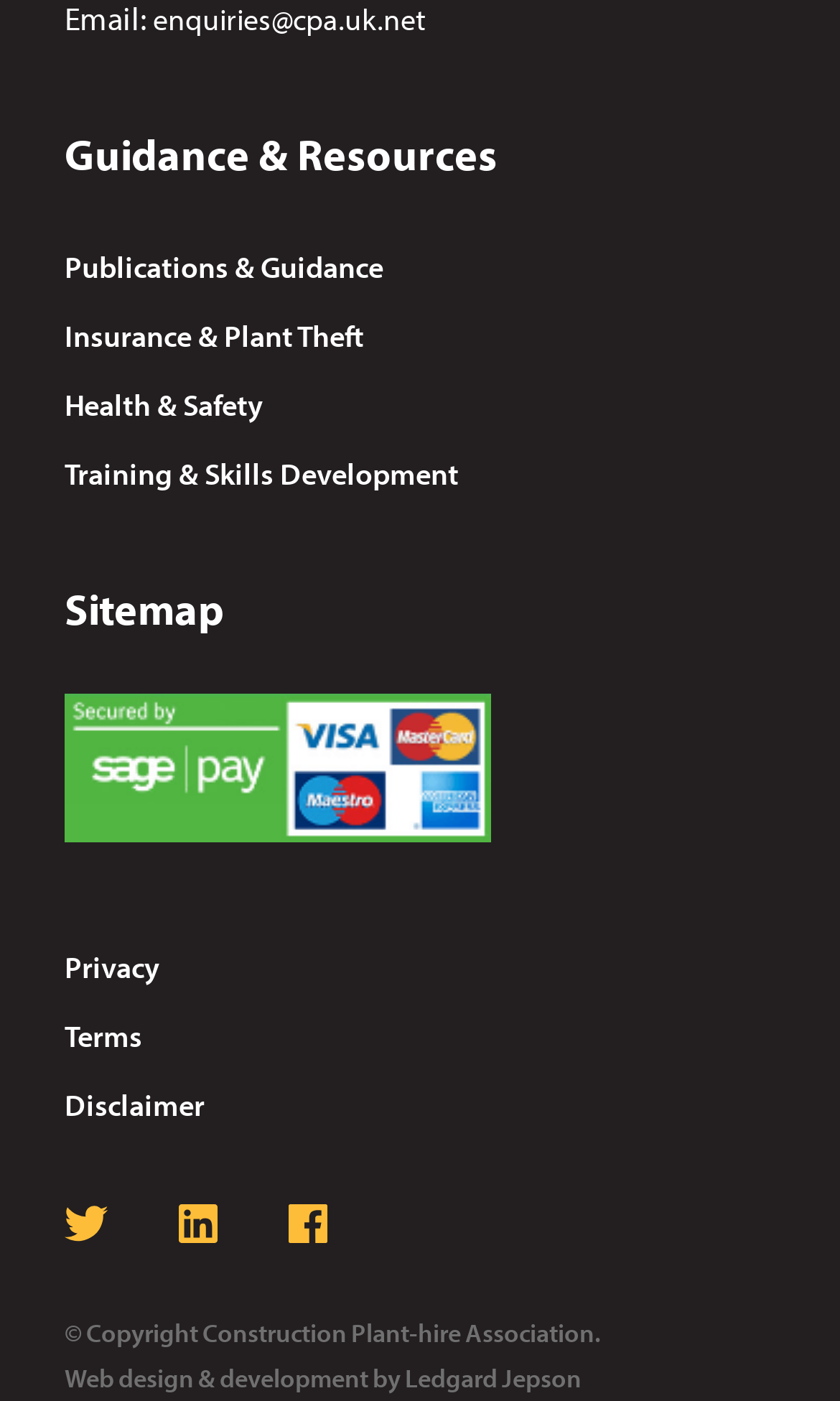Answer in one word or a short phrase: 
What is the topic of the first link?

Publications & Guidance